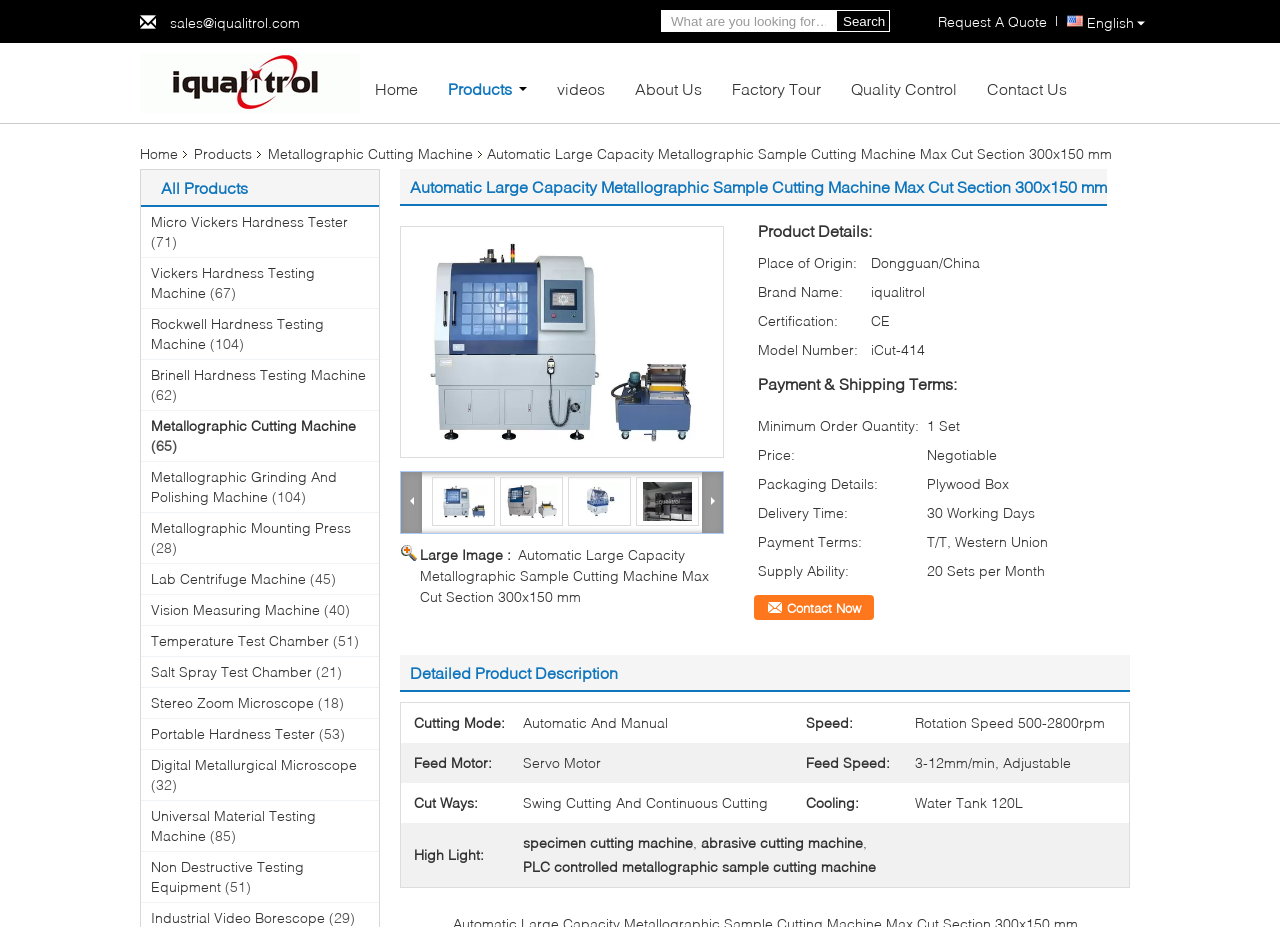Please extract the webpage's main title and generate its text content.

Automatic Large Capacity Metallographic Sample Cutting Machine Max Cut Section 300x150 mm